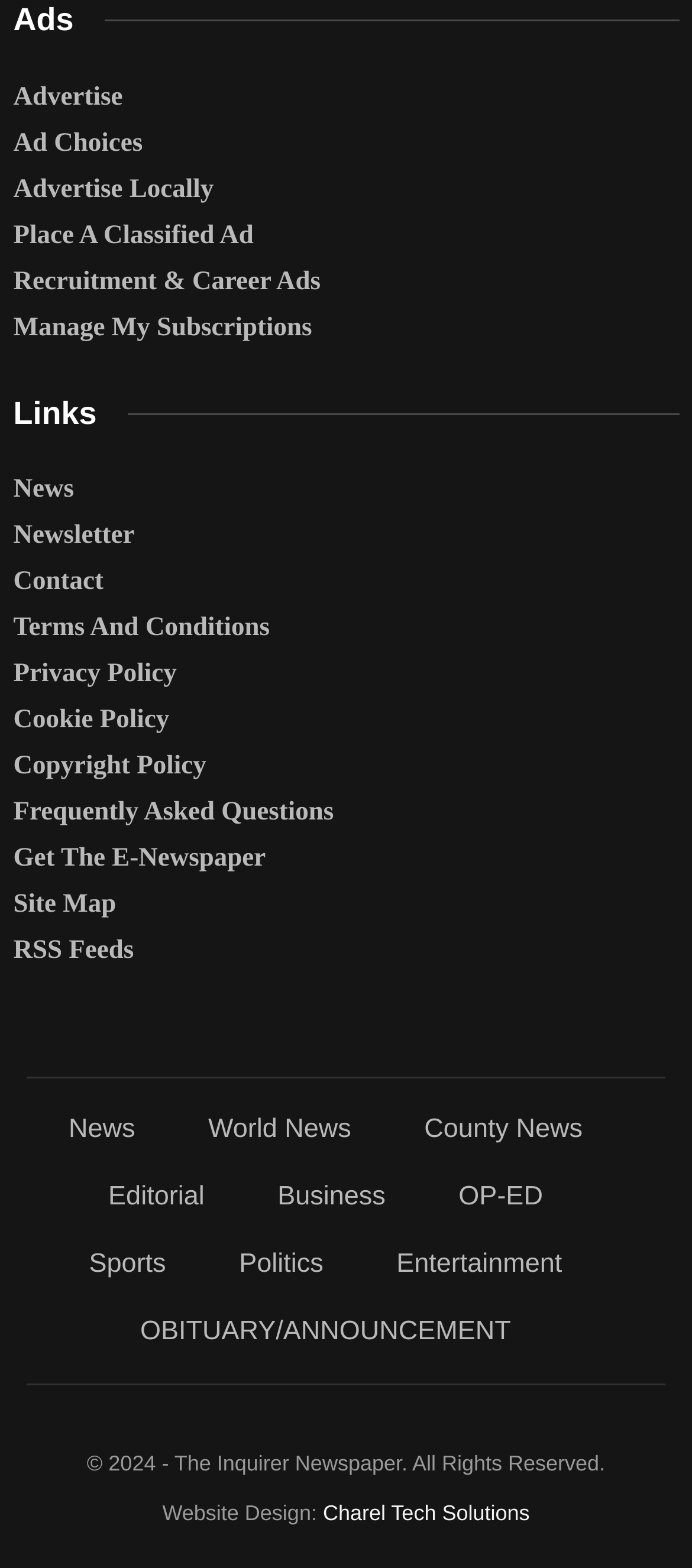Respond to the question below with a single word or phrase: What is the last link in the footer section?

RSS Feeds